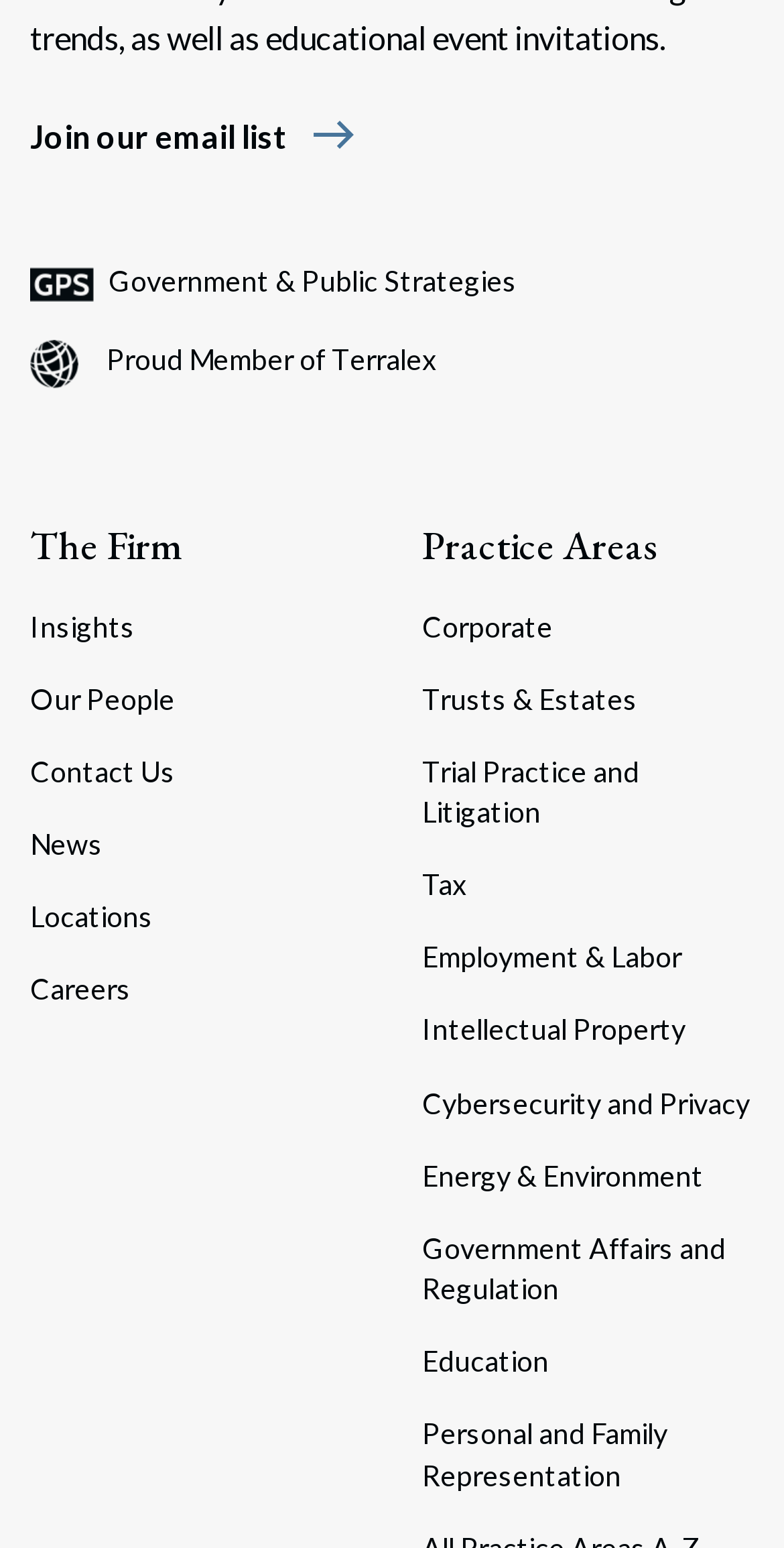Identify the bounding box coordinates for the UI element described as follows: permalink. Use the format (top-left x, top-left y, bottom-right x, bottom-right y) and ensure all values are floating point numbers between 0 and 1.

None